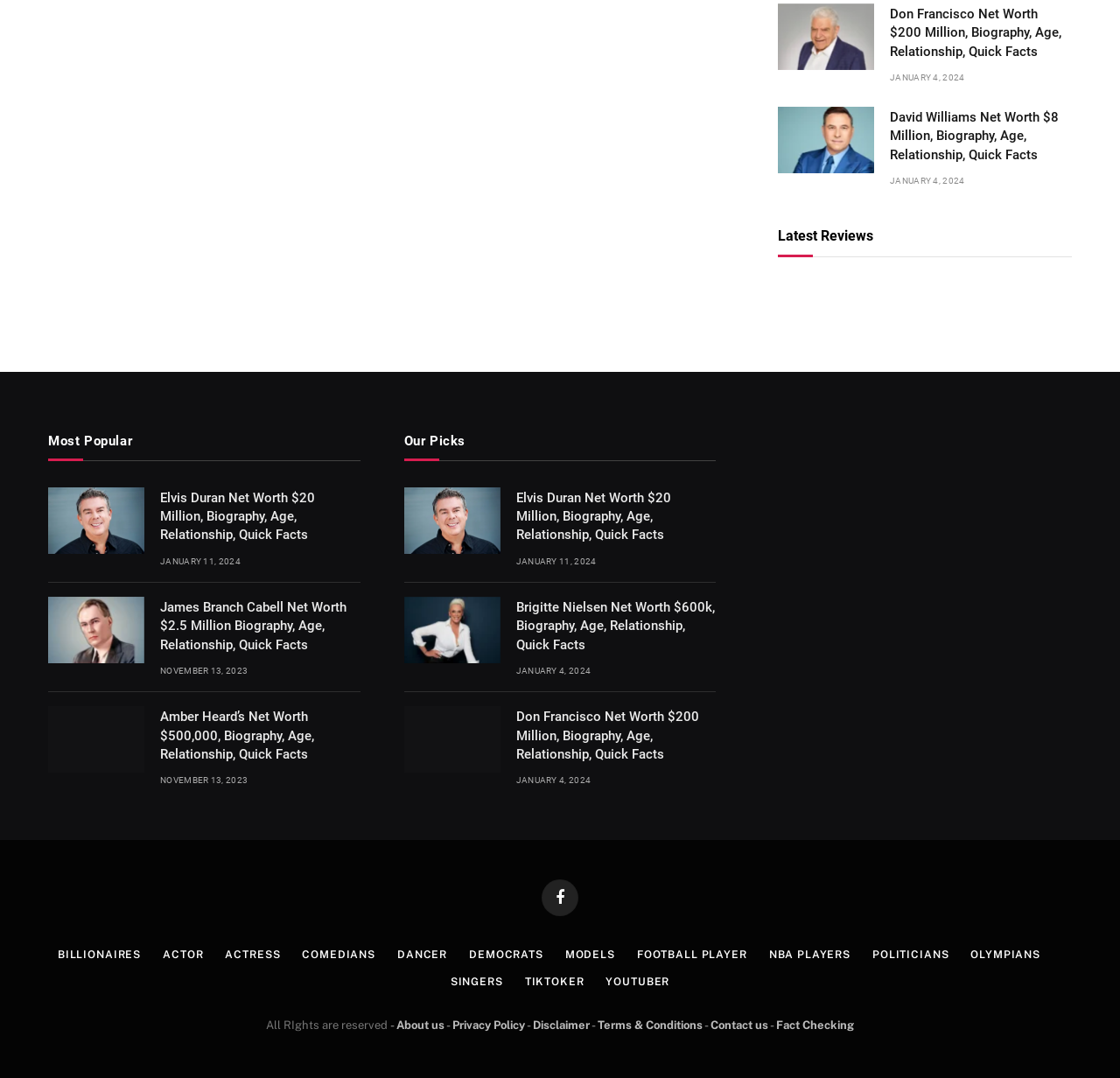Locate the bounding box coordinates of the element you need to click to accomplish the task described by this instruction: "View Elvis Duran Net Worth".

[0.043, 0.452, 0.129, 0.513]